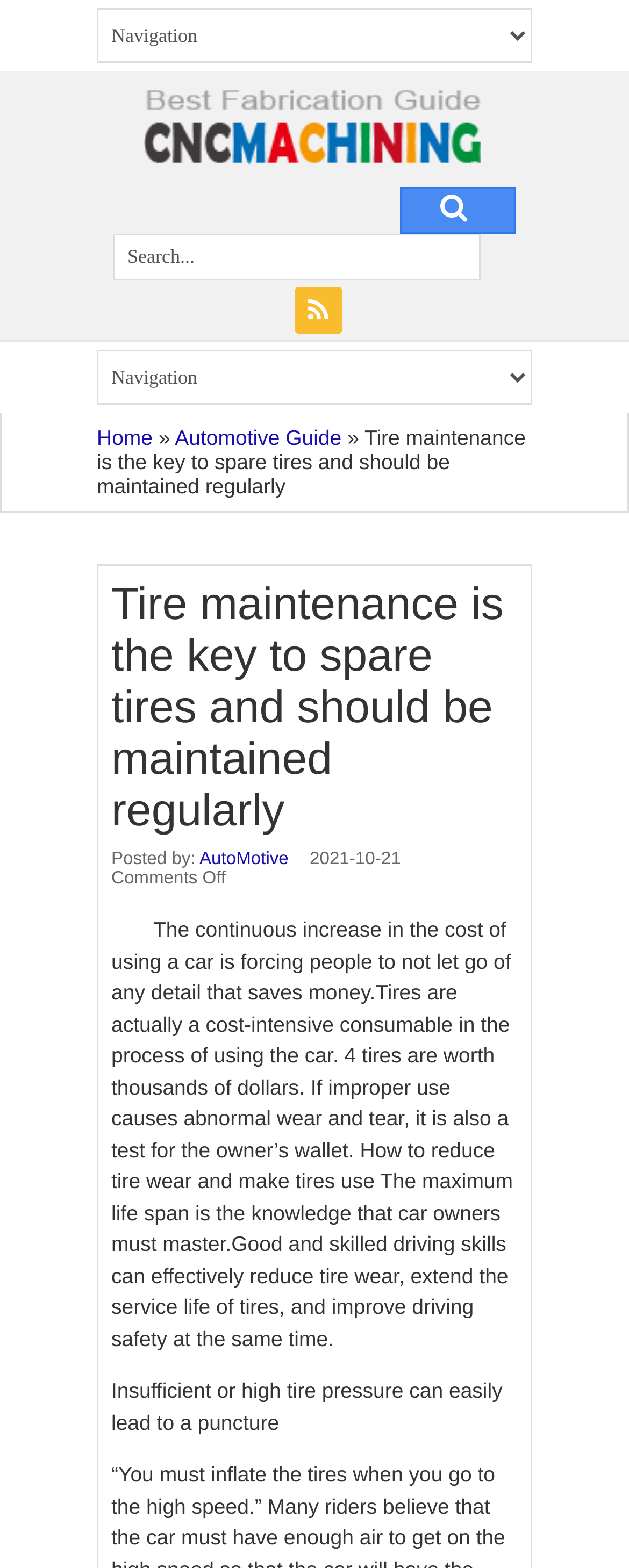Please provide the bounding box coordinates for the element that needs to be clicked to perform the instruction: "Select an option from the combobox". The coordinates must consist of four float numbers between 0 and 1, formatted as [left, top, right, bottom].

[0.154, 0.005, 0.846, 0.04]